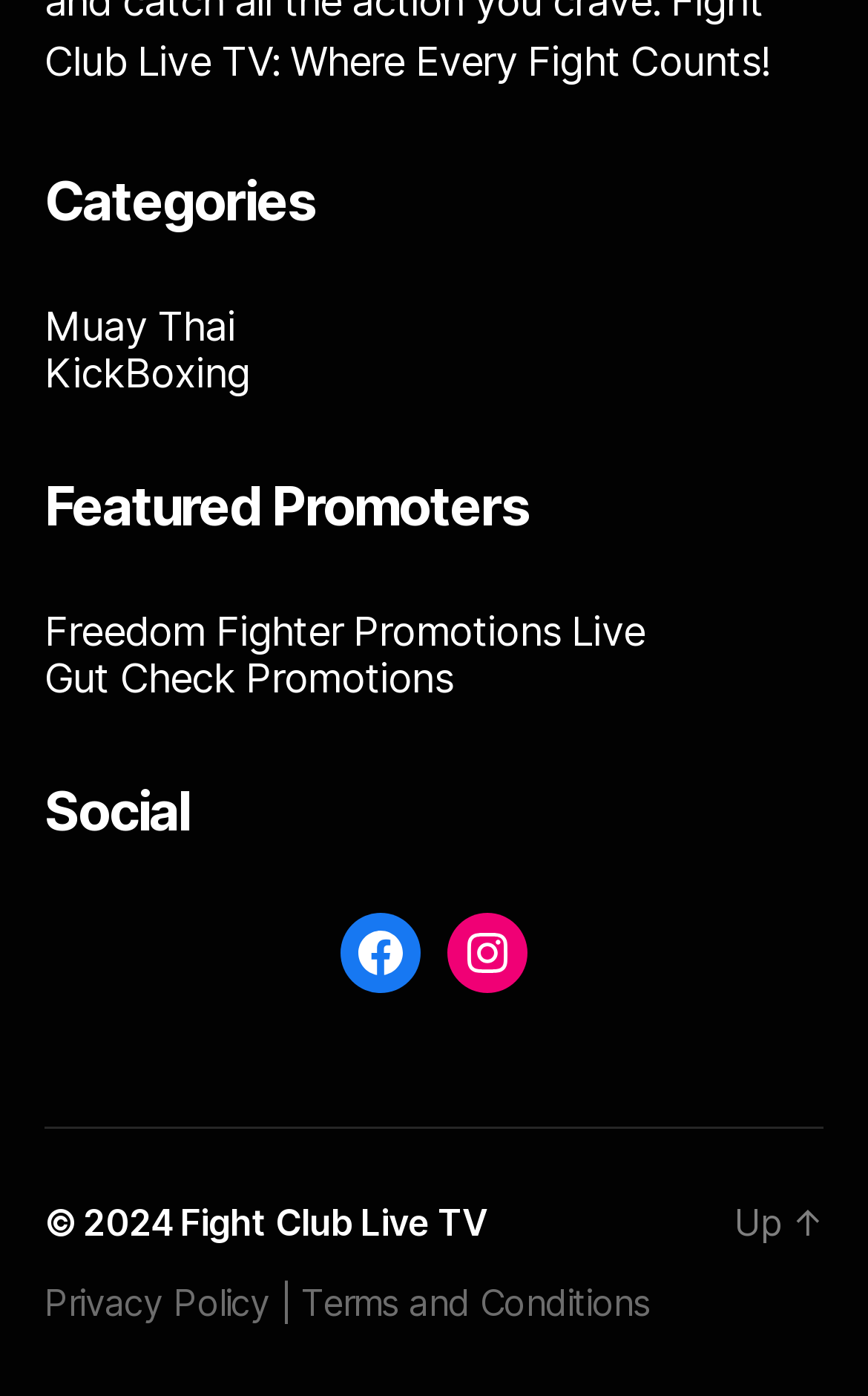What is the purpose of the 'Up' link?
Refer to the image and give a detailed answer to the question.

The 'Up' link is located at the bottom of the webpage, and its position suggests that it is likely used to go back to the top of the webpage.